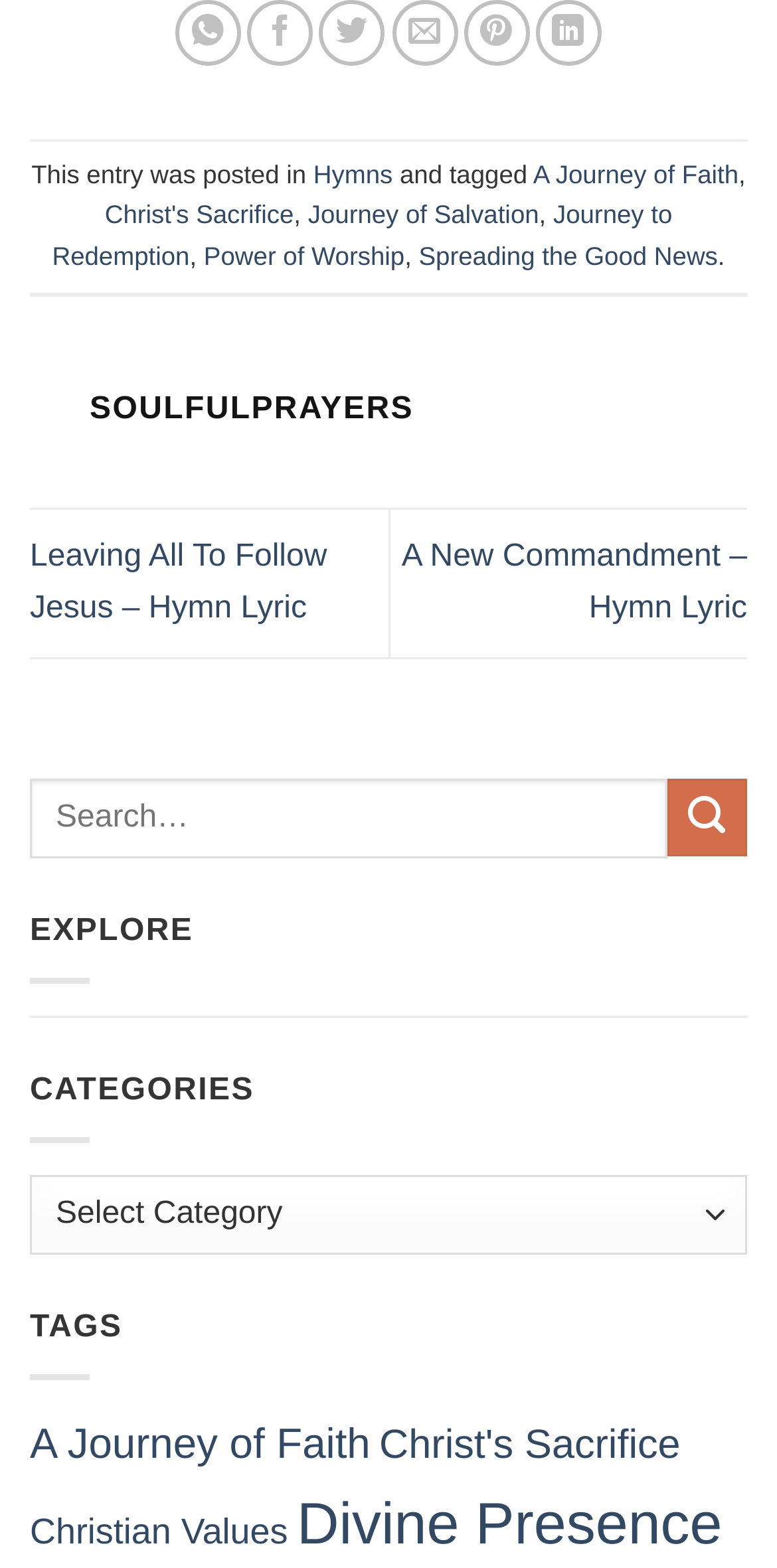Locate the bounding box coordinates of the area you need to click to fulfill this instruction: 'Share on WhatsApp'. The coordinates must be in the form of four float numbers ranging from 0 to 1: [left, top, right, bottom].

[0.226, 0.0, 0.311, 0.042]